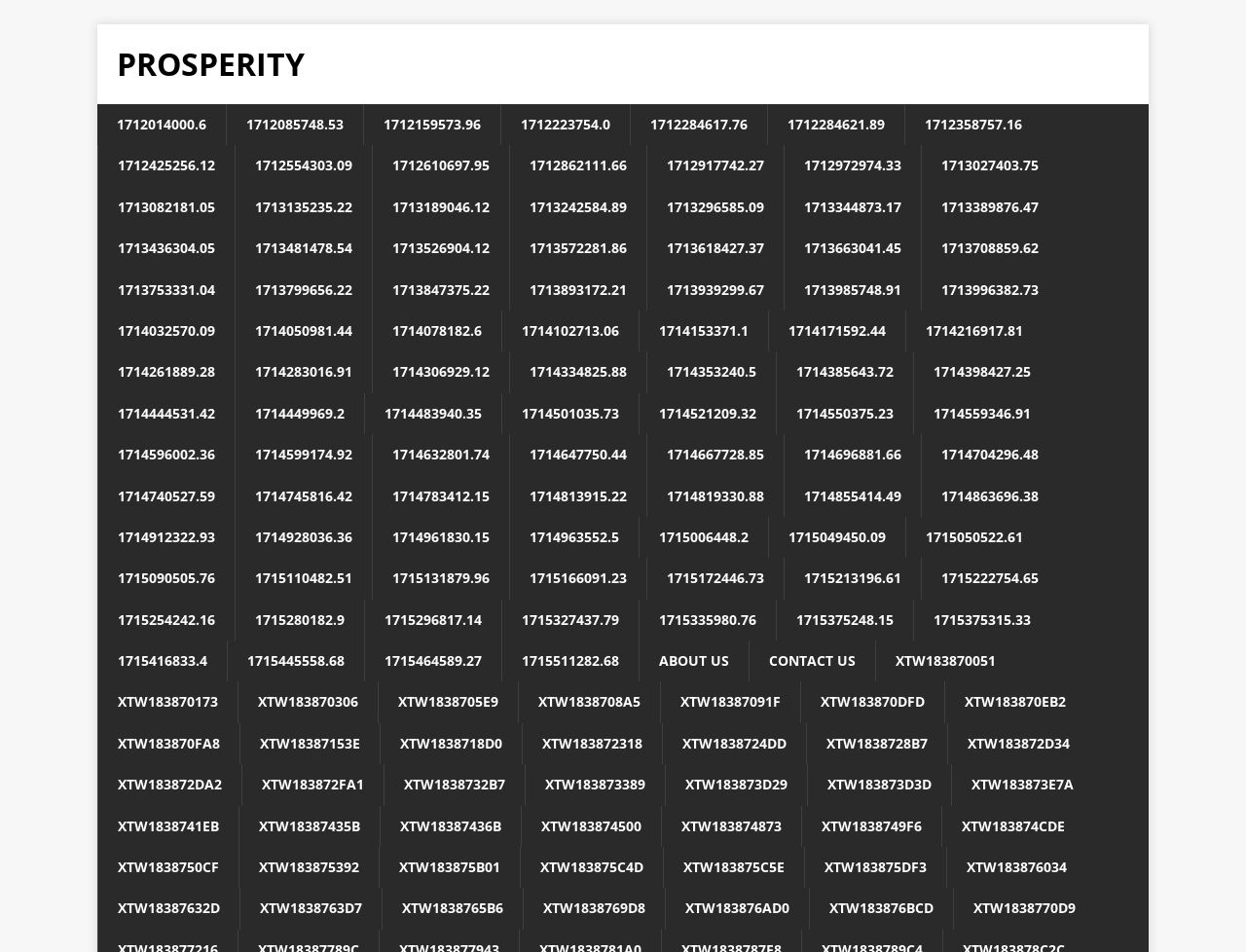Kindly determine the bounding box coordinates for the clickable area to achieve the given instruction: "Check the 1713917742.27 link".

[0.519, 0.153, 0.629, 0.196]